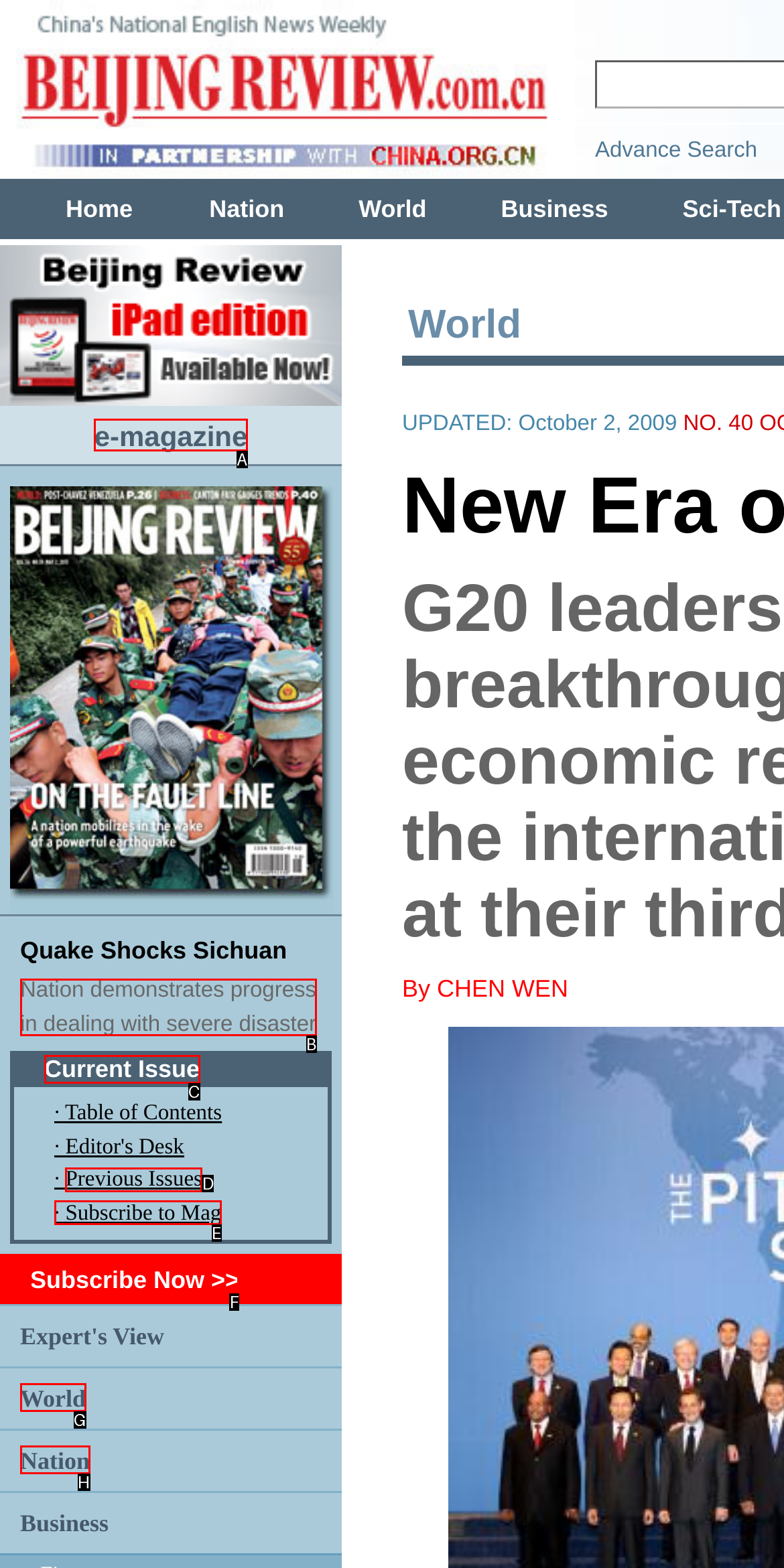To achieve the task: subscribe now, indicate the letter of the correct choice from the provided options.

F